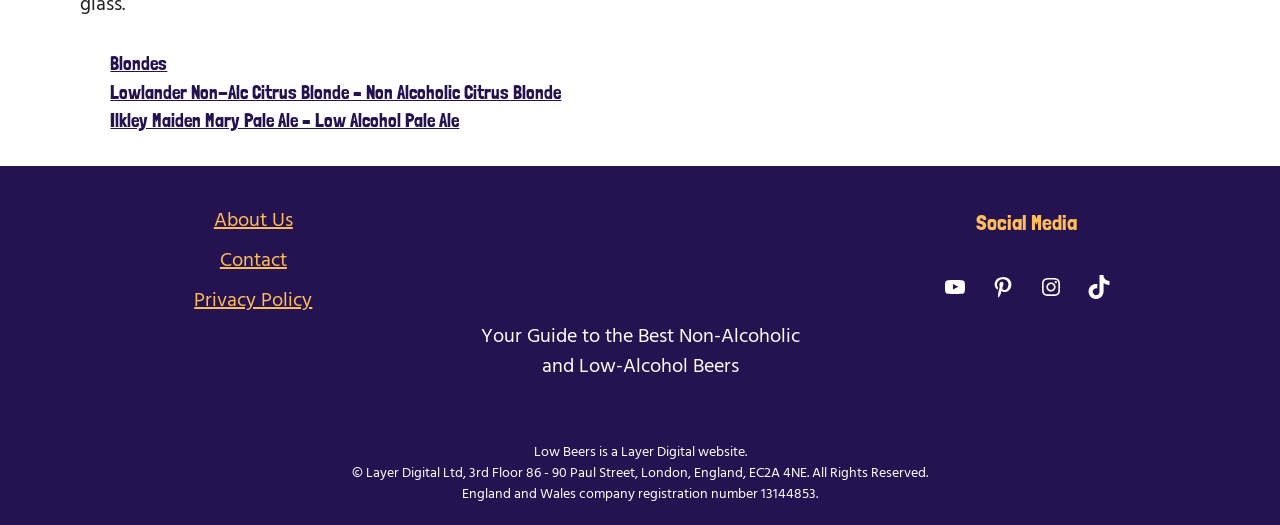Predict the bounding box coordinates for the UI element described as: "Pinterest". The coordinates should be four float numbers between 0 and 1, presented as [left, top, right, bottom].

[0.769, 0.512, 0.797, 0.581]